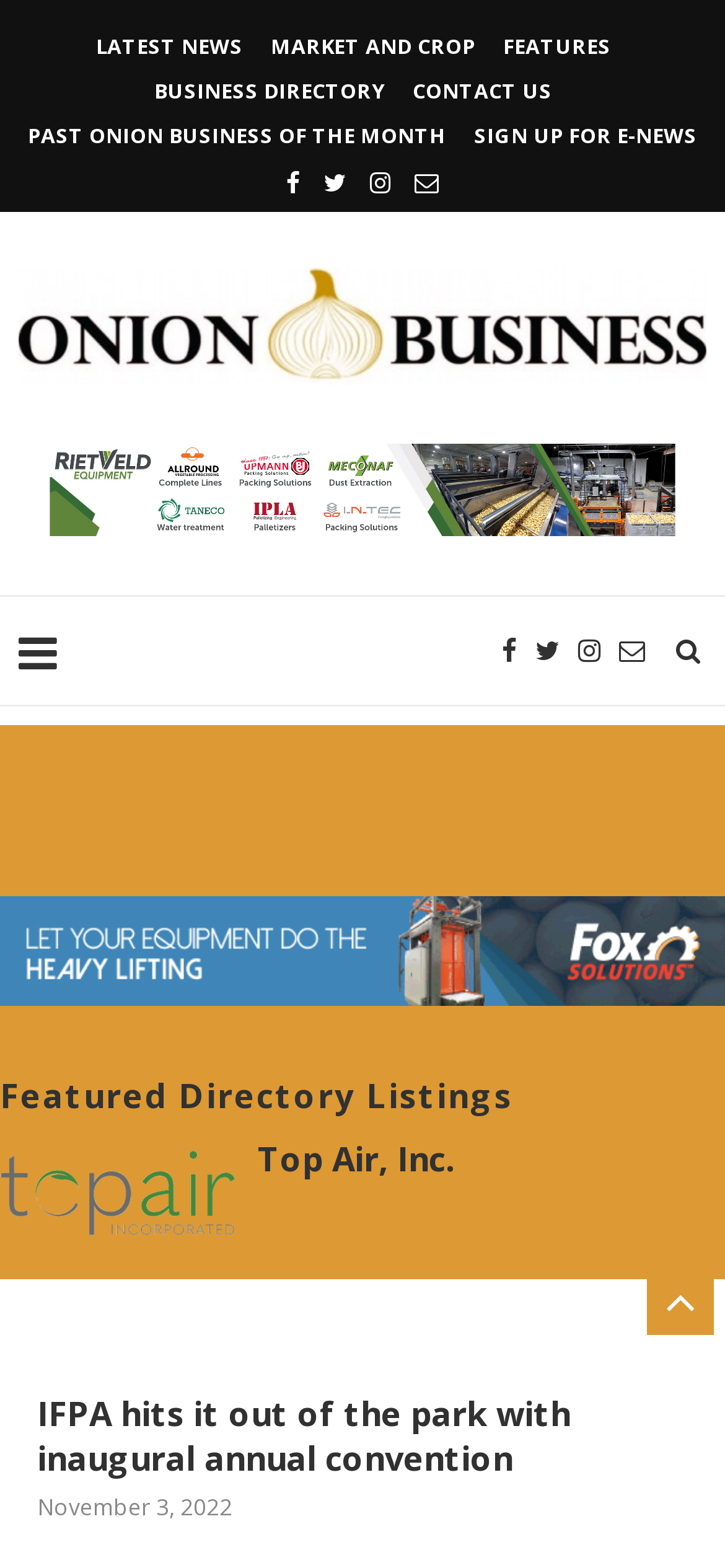Determine the bounding box coordinates of the target area to click to execute the following instruction: "View Onion Business."

[0.026, 0.171, 0.974, 0.245]